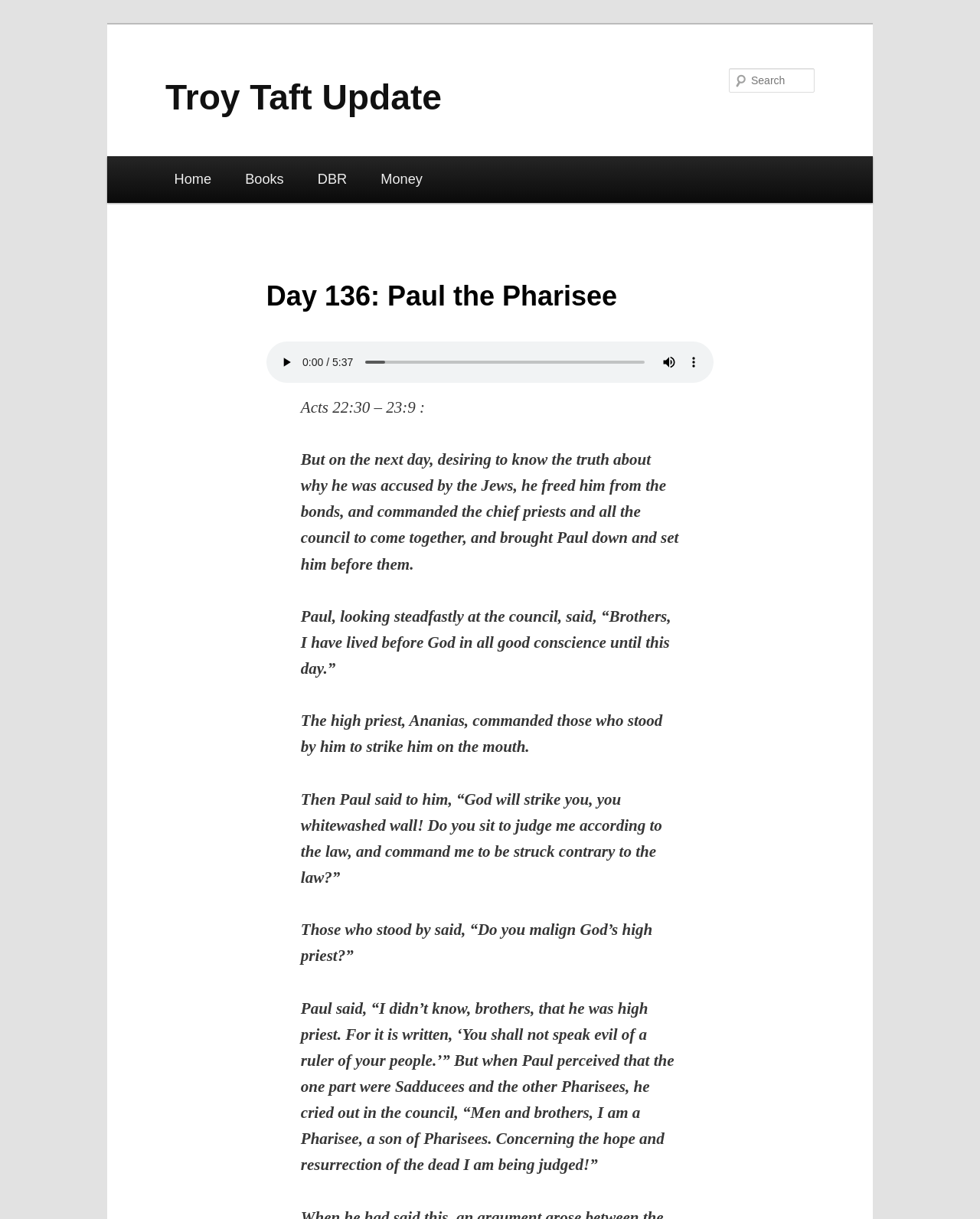Locate and provide the bounding box coordinates for the HTML element that matches this description: "parent_node: Search name="s" placeholder="Search"".

[0.744, 0.056, 0.831, 0.076]